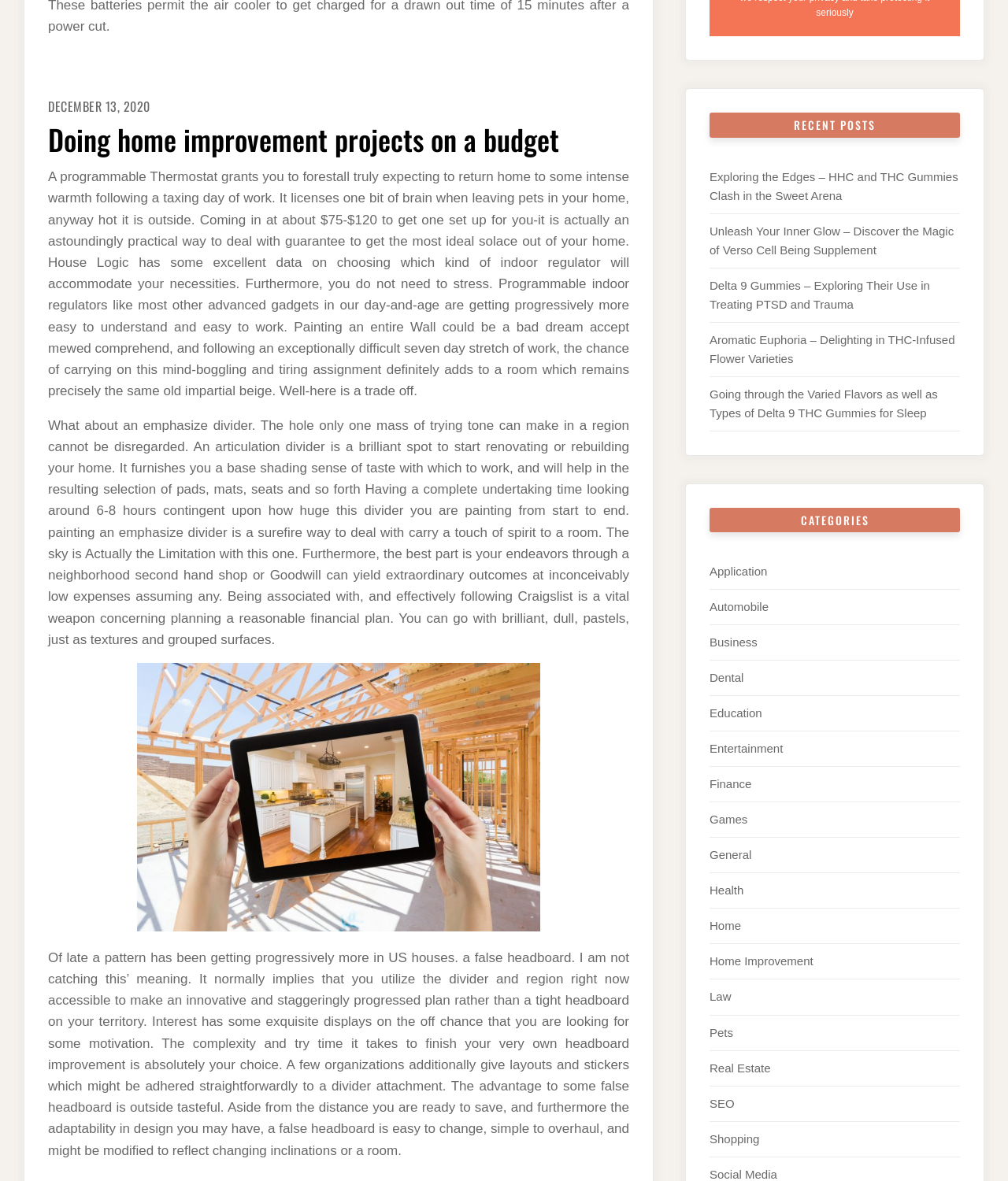Locate the bounding box coordinates of the element to click to perform the following action: 'Read the article about programmable thermostats'. The coordinates should be given as four float values between 0 and 1, in the form of [left, top, right, bottom].

[0.048, 0.143, 0.624, 0.338]